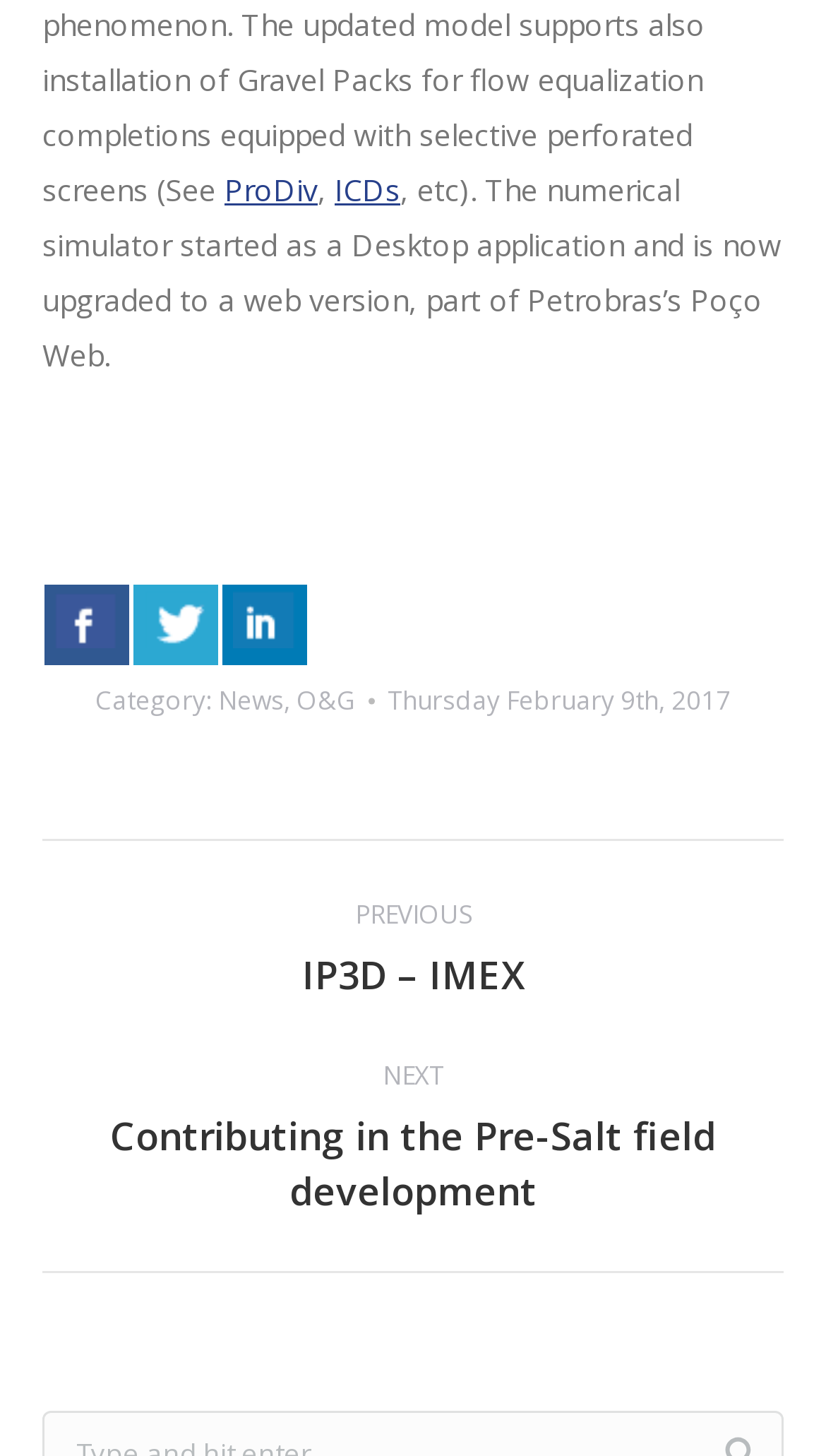Please provide the bounding box coordinates for the element that needs to be clicked to perform the following instruction: "View previous post". The coordinates should be given as four float numbers between 0 and 1, i.e., [left, top, right, bottom].

[0.051, 0.614, 0.949, 0.688]